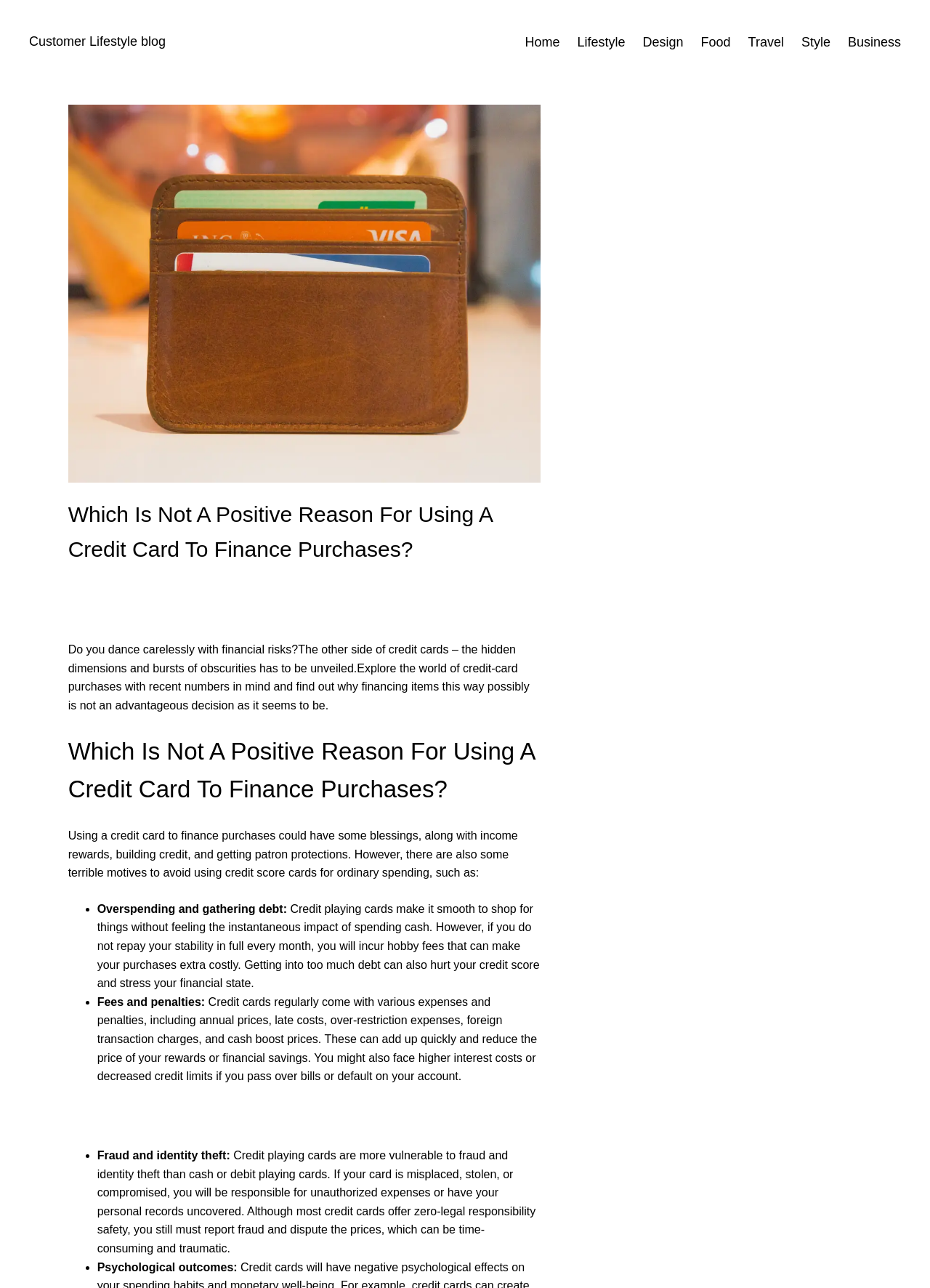Can you find the bounding box coordinates for the UI element given this description: "Food"? Provide the coordinates as four float numbers between 0 and 1: [left, top, right, bottom].

[0.754, 0.025, 0.786, 0.041]